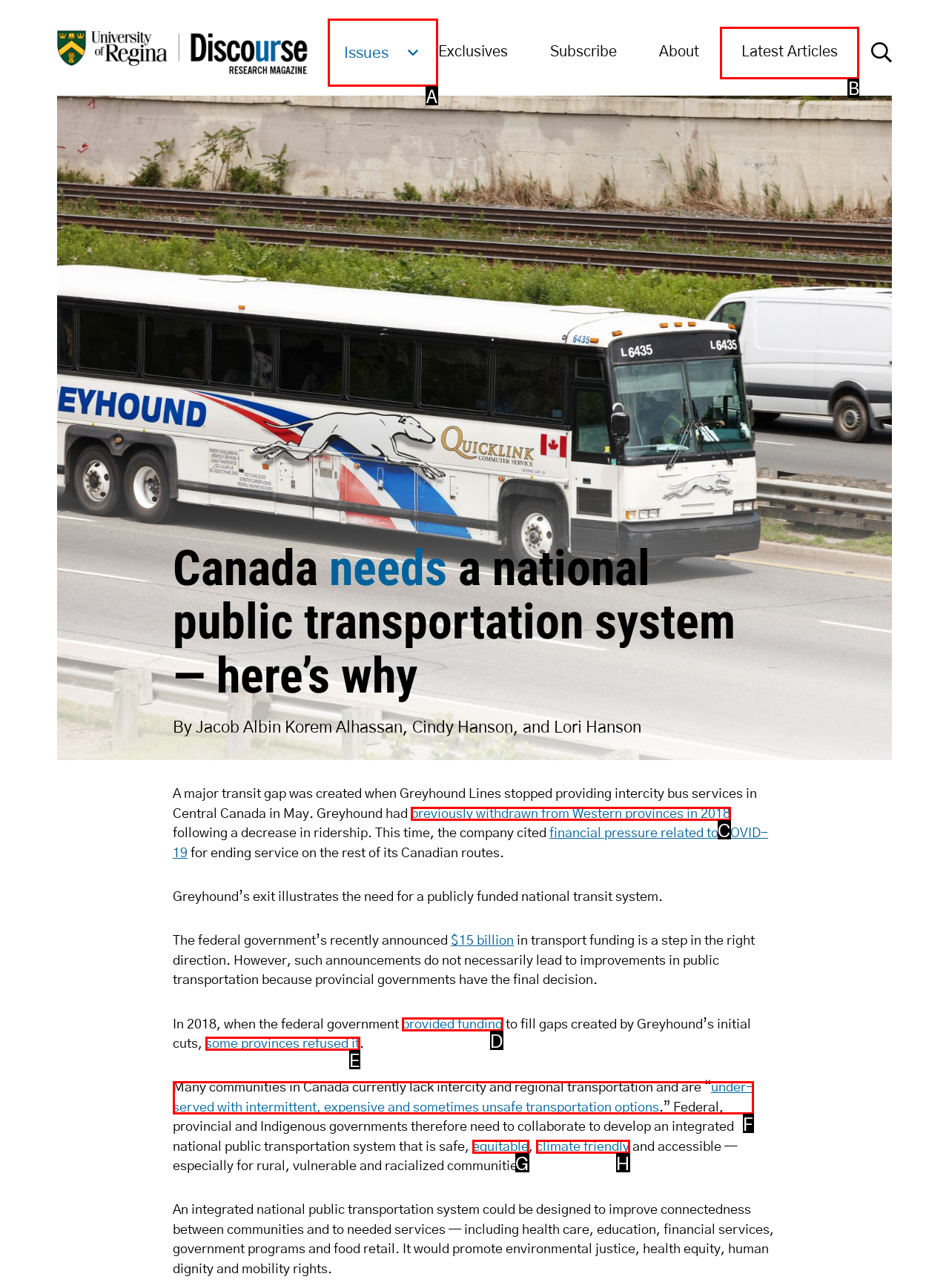Identify which HTML element matches the description: alt="ThisEndorsed". Answer with the correct option's letter.

None